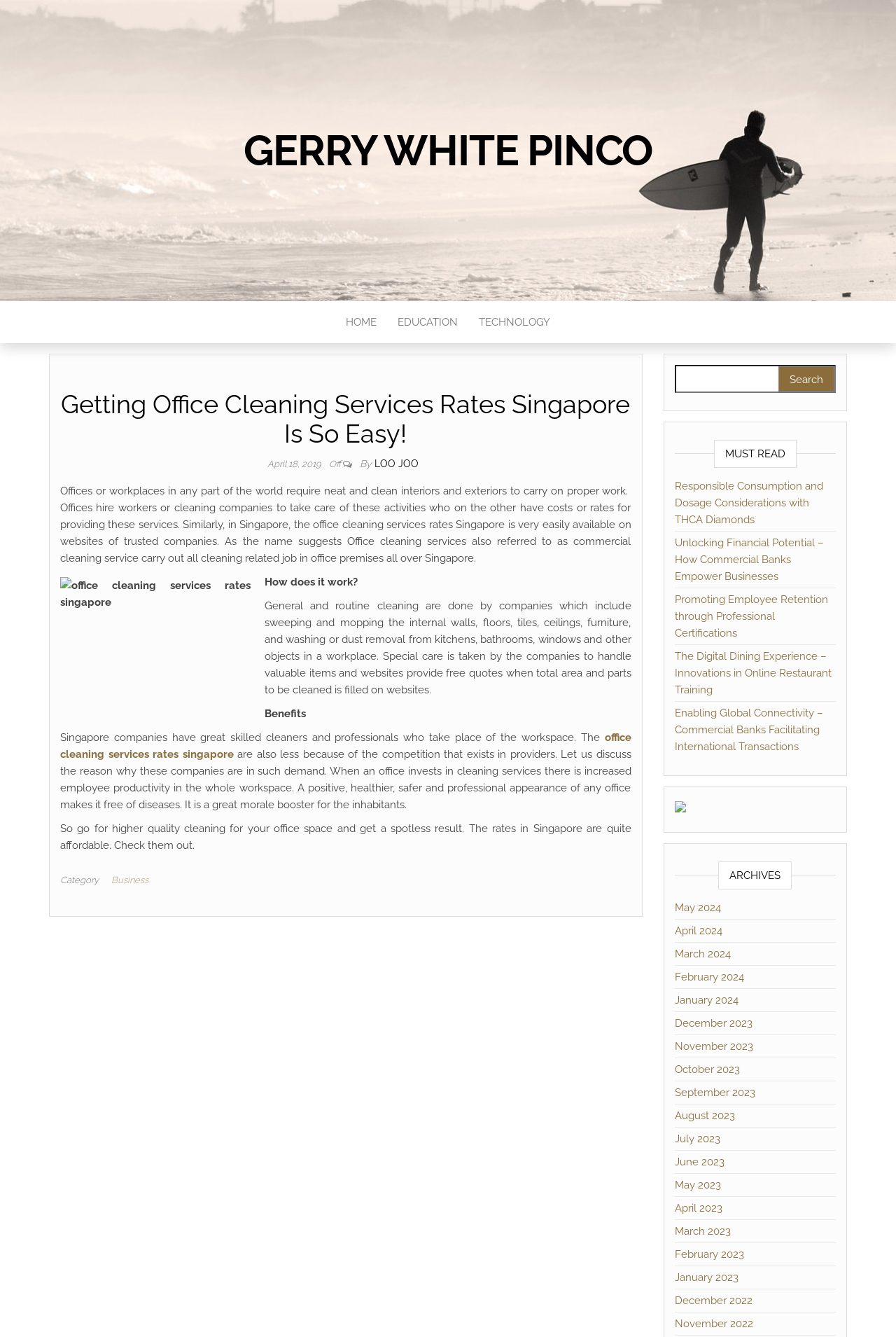Please identify the bounding box coordinates of the area that needs to be clicked to fulfill the following instruction: "Read the article about 'Getting Office Cleaning Services Rates Singapore Is So Easy!' ."

[0.067, 0.291, 0.704, 0.335]